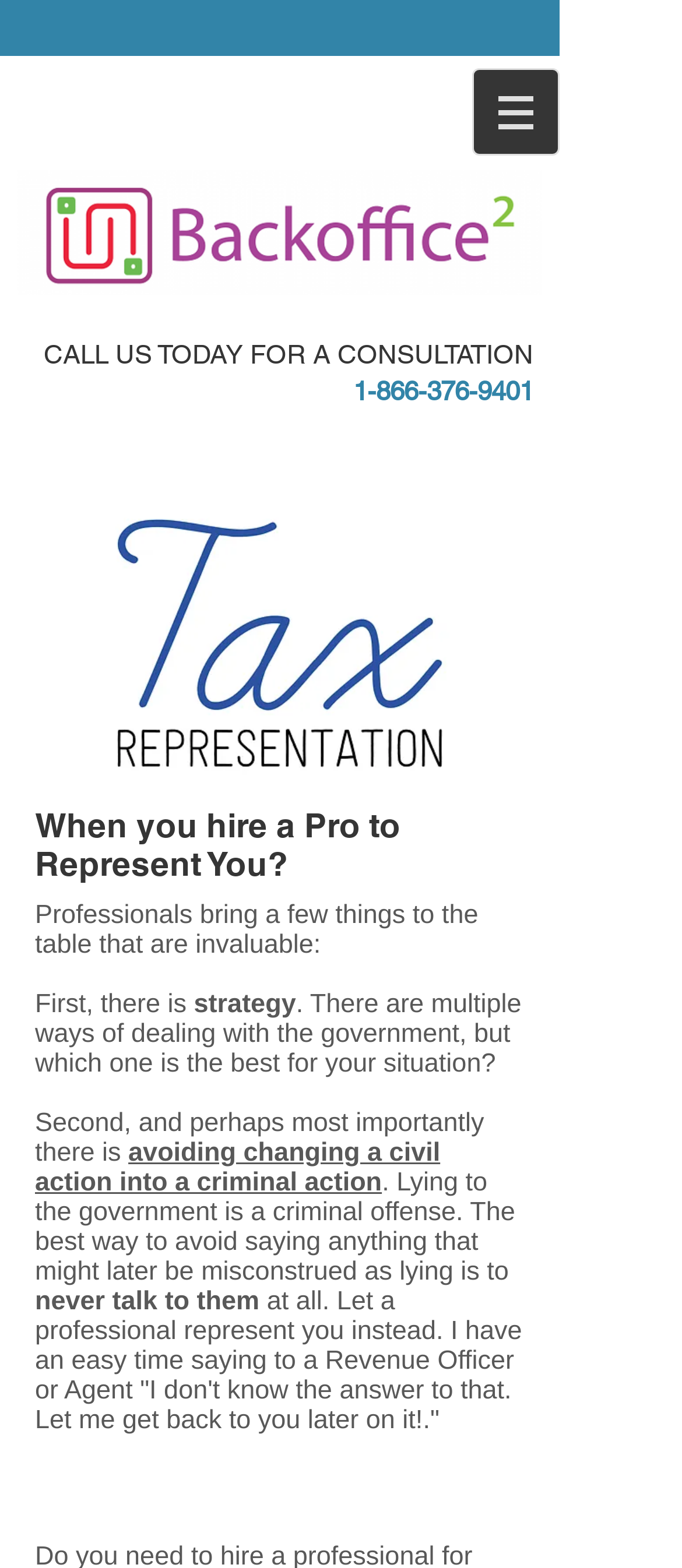Provide the bounding box coordinates of the UI element that matches the description: "1-866-376-9401".

[0.518, 0.24, 0.782, 0.259]